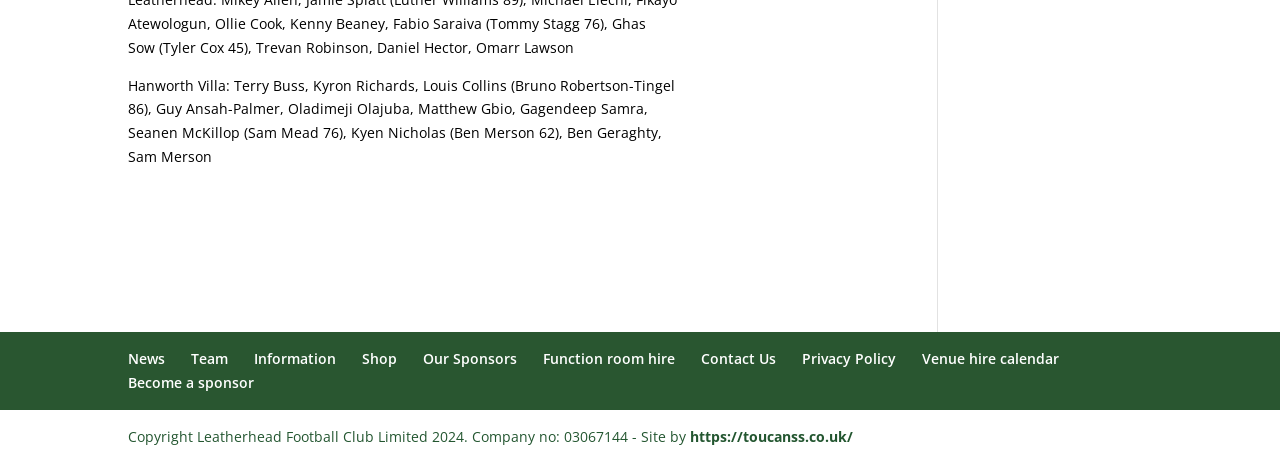Using the provided element description: "Privacy Policy", determine the bounding box coordinates of the corresponding UI element in the screenshot.

[0.627, 0.753, 0.7, 0.794]